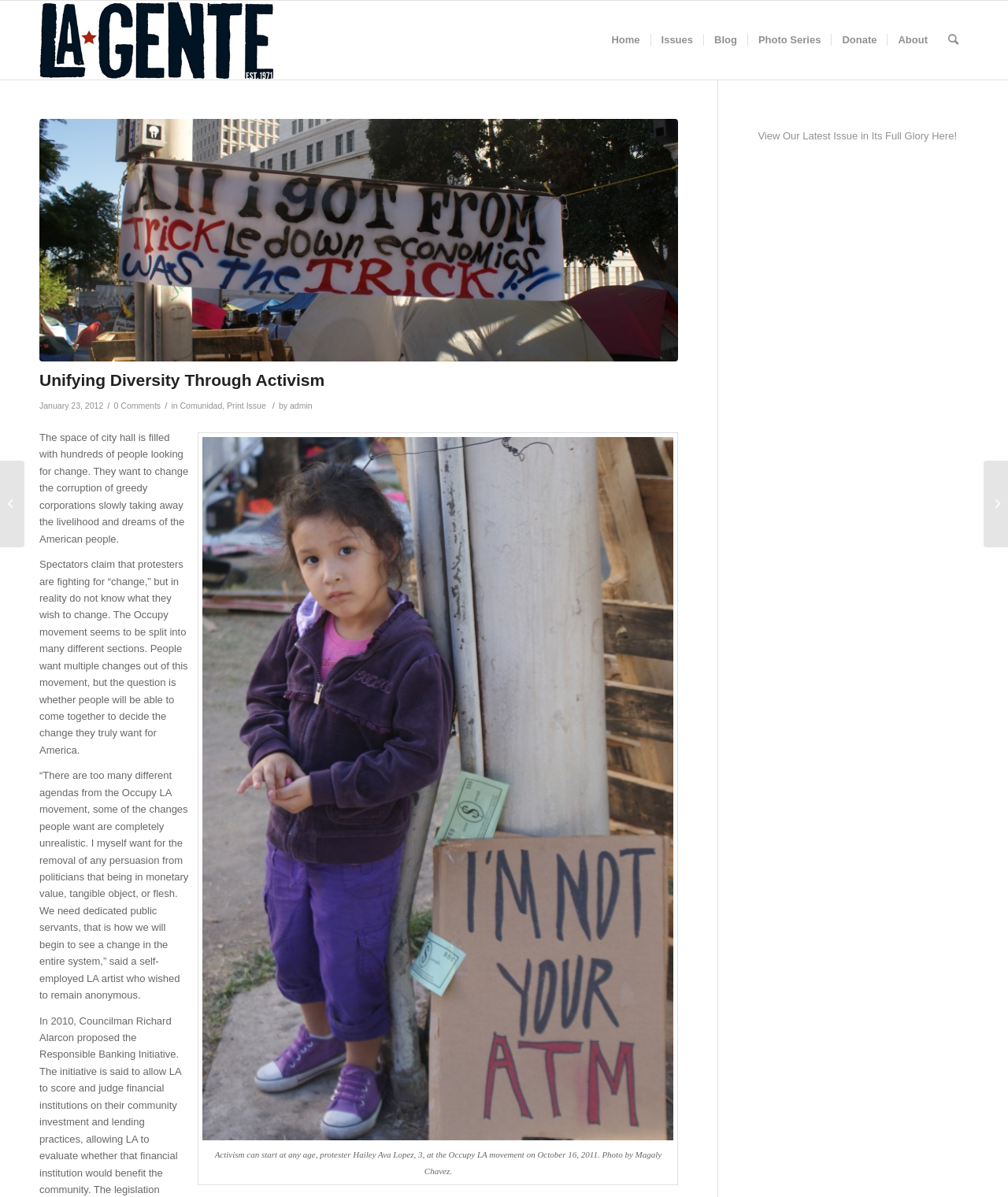Locate the bounding box coordinates of the clickable area to execute the instruction: "go to home page". Provide the coordinates as four float numbers between 0 and 1, represented as [left, top, right, bottom].

[0.596, 0.001, 0.645, 0.066]